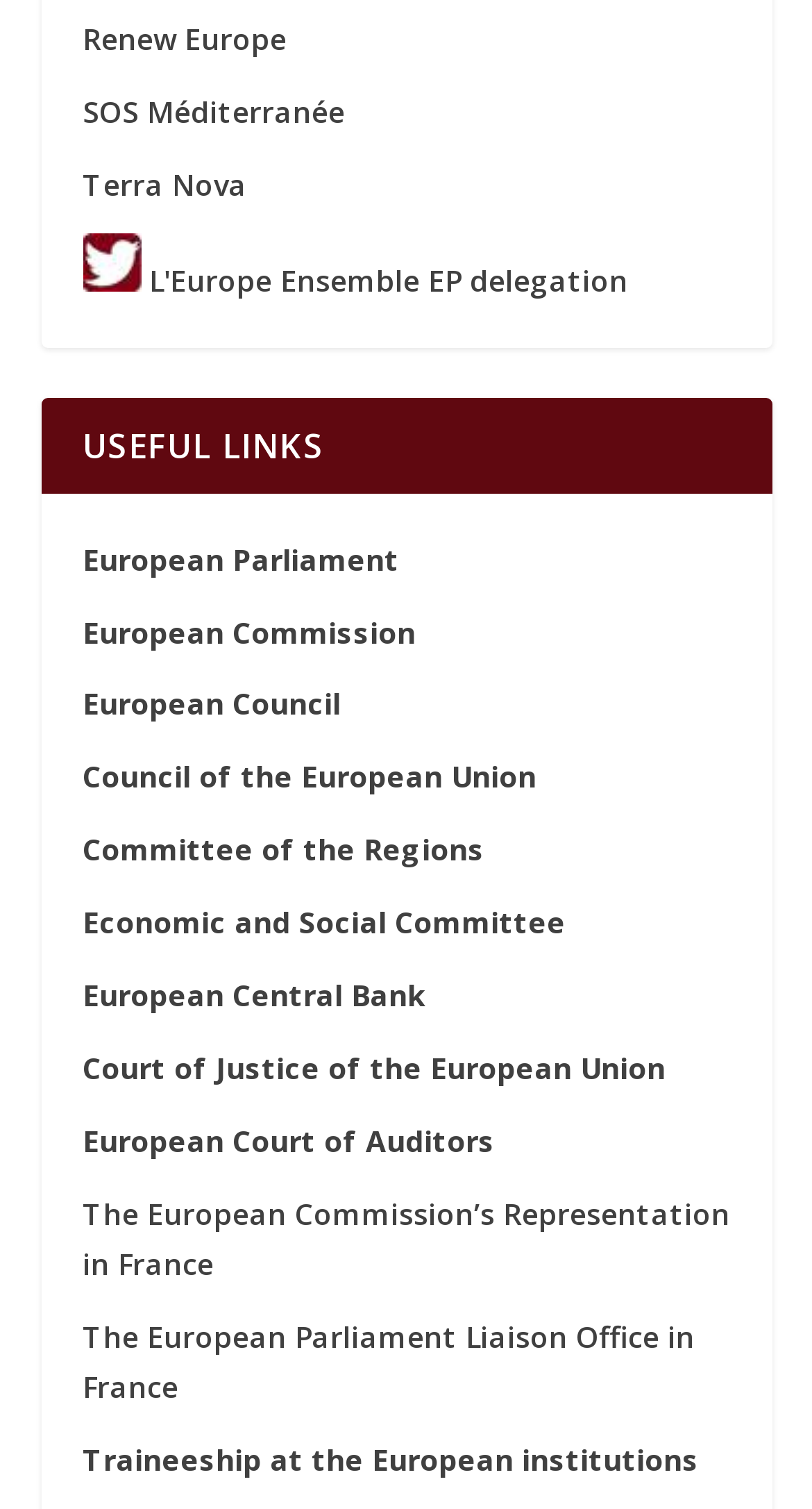Respond to the question below with a single word or phrase:
What is the first link under 'USEFUL LINKS'?

Renew Europe